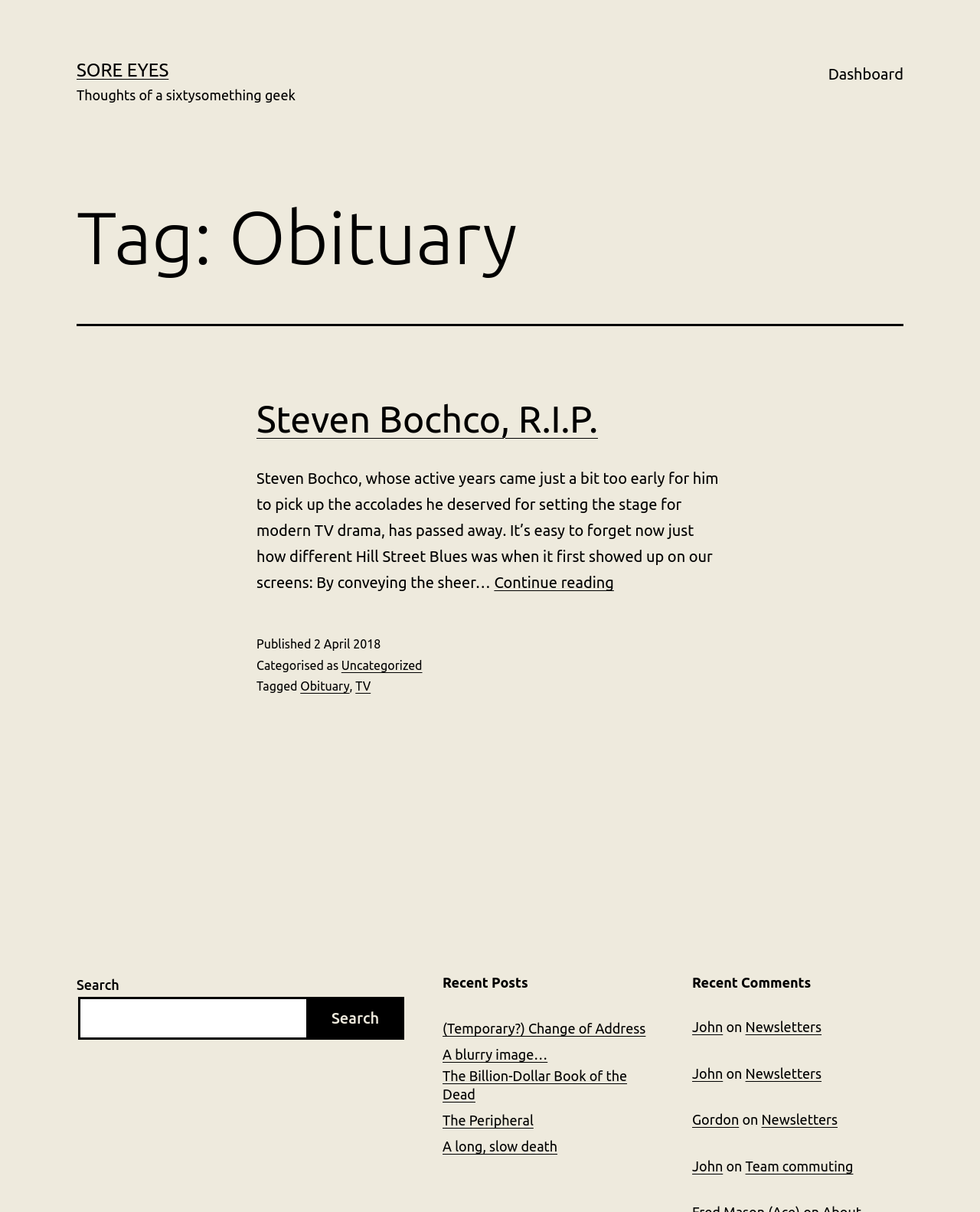Given the element description: "Team commuting", predict the bounding box coordinates of the UI element it refers to, using four float numbers between 0 and 1, i.e., [left, top, right, bottom].

[0.761, 0.956, 0.871, 0.968]